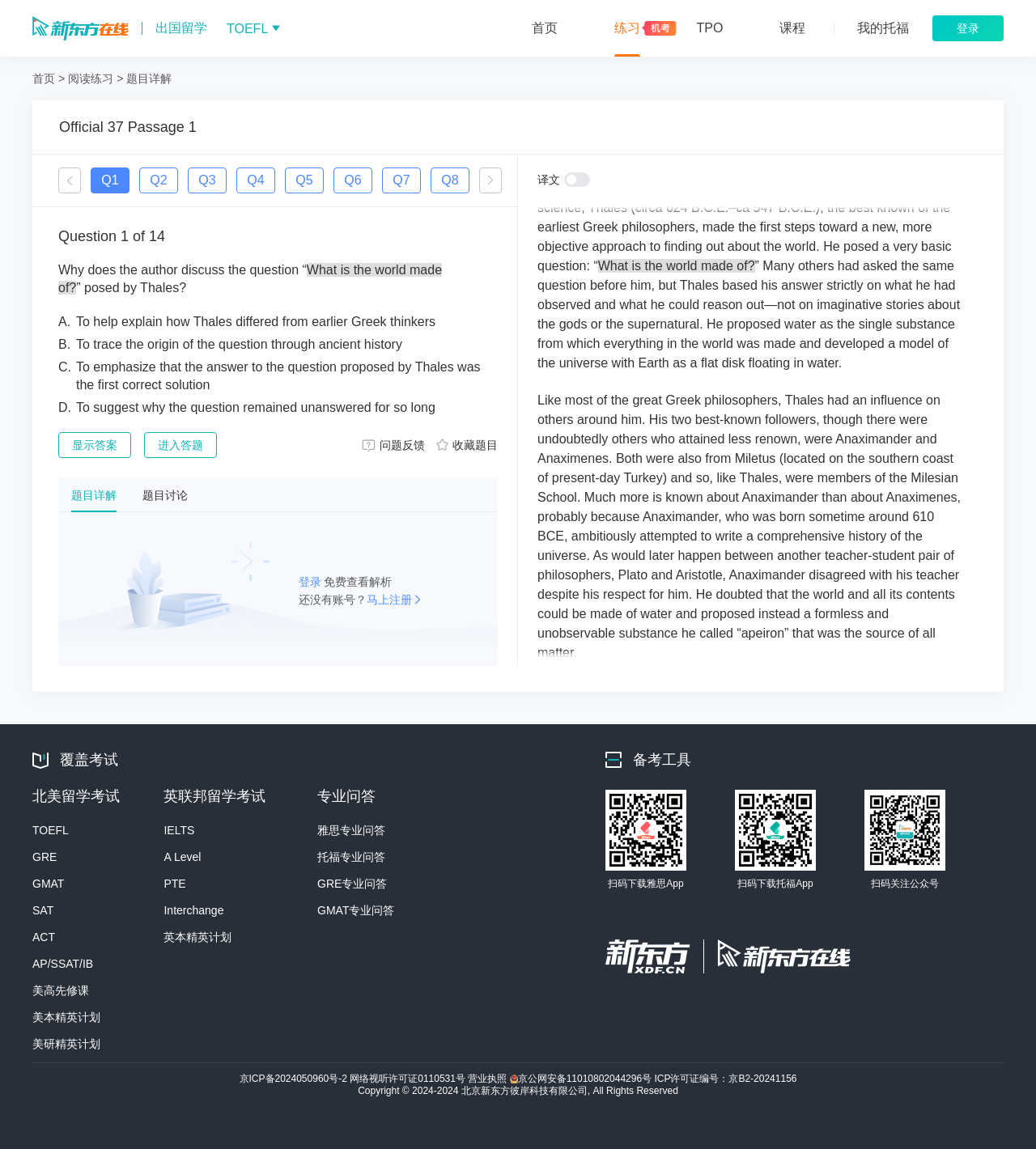Reply to the question with a brief word or phrase: What is the substance proposed by Anaximander as the source of all matter?

Apeiron